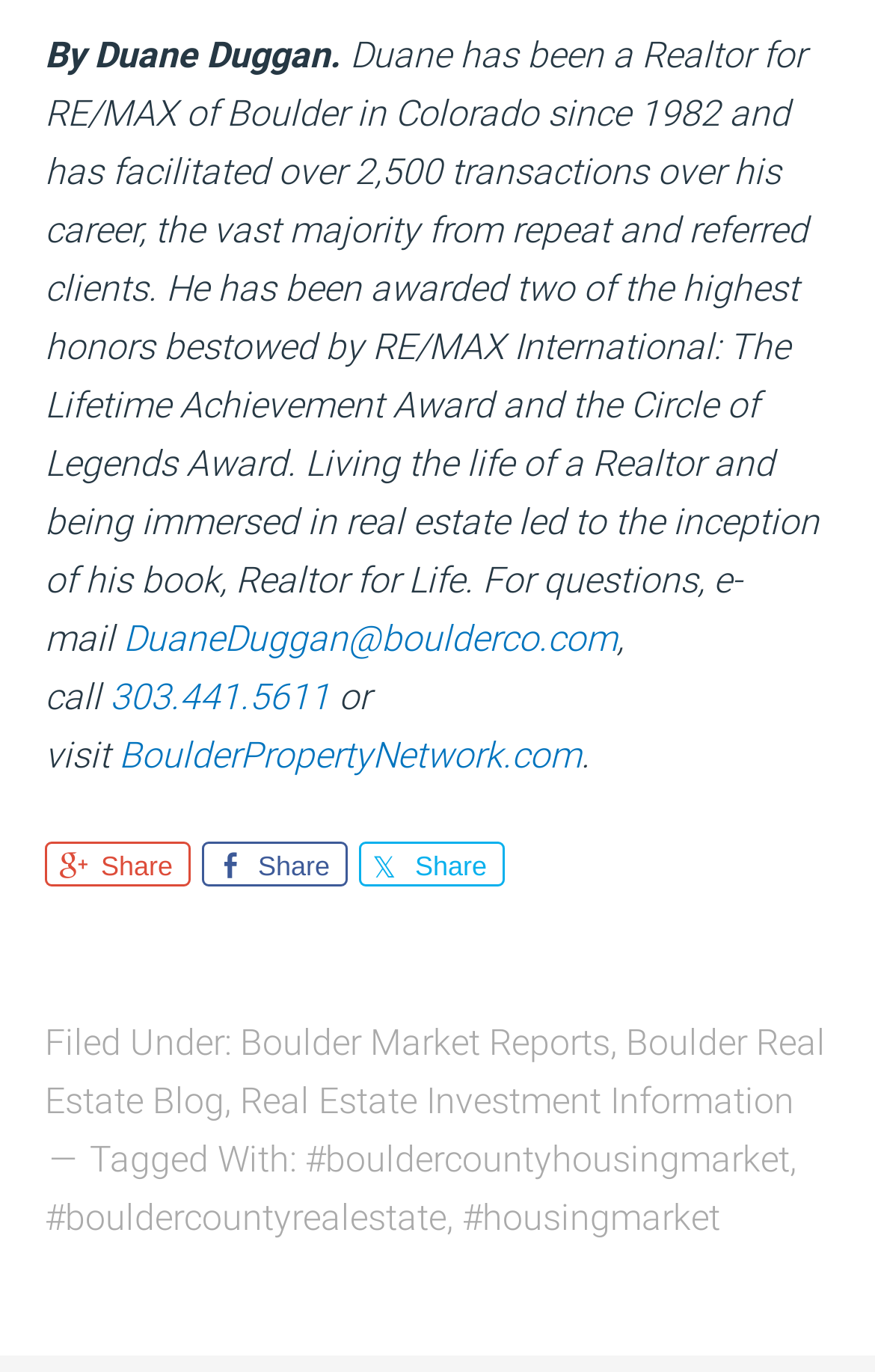Find the bounding box coordinates of the clickable element required to execute the following instruction: "Email the author". Provide the coordinates as four float numbers between 0 and 1, i.e., [left, top, right, bottom].

[0.141, 0.45, 0.705, 0.481]